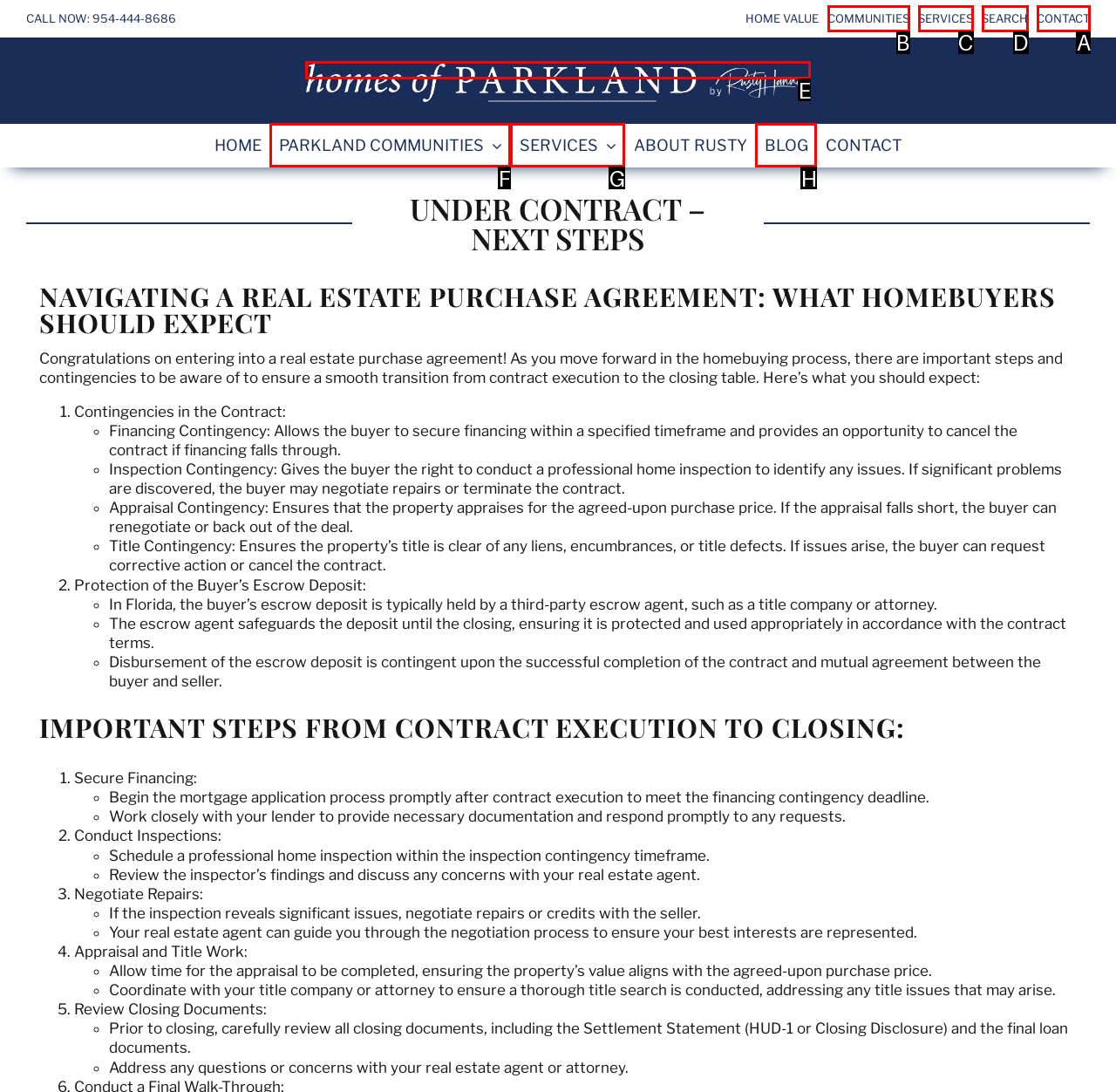Identify the HTML element to click to fulfill this task: Click the 'CONTACT' link
Answer with the letter from the given choices.

A